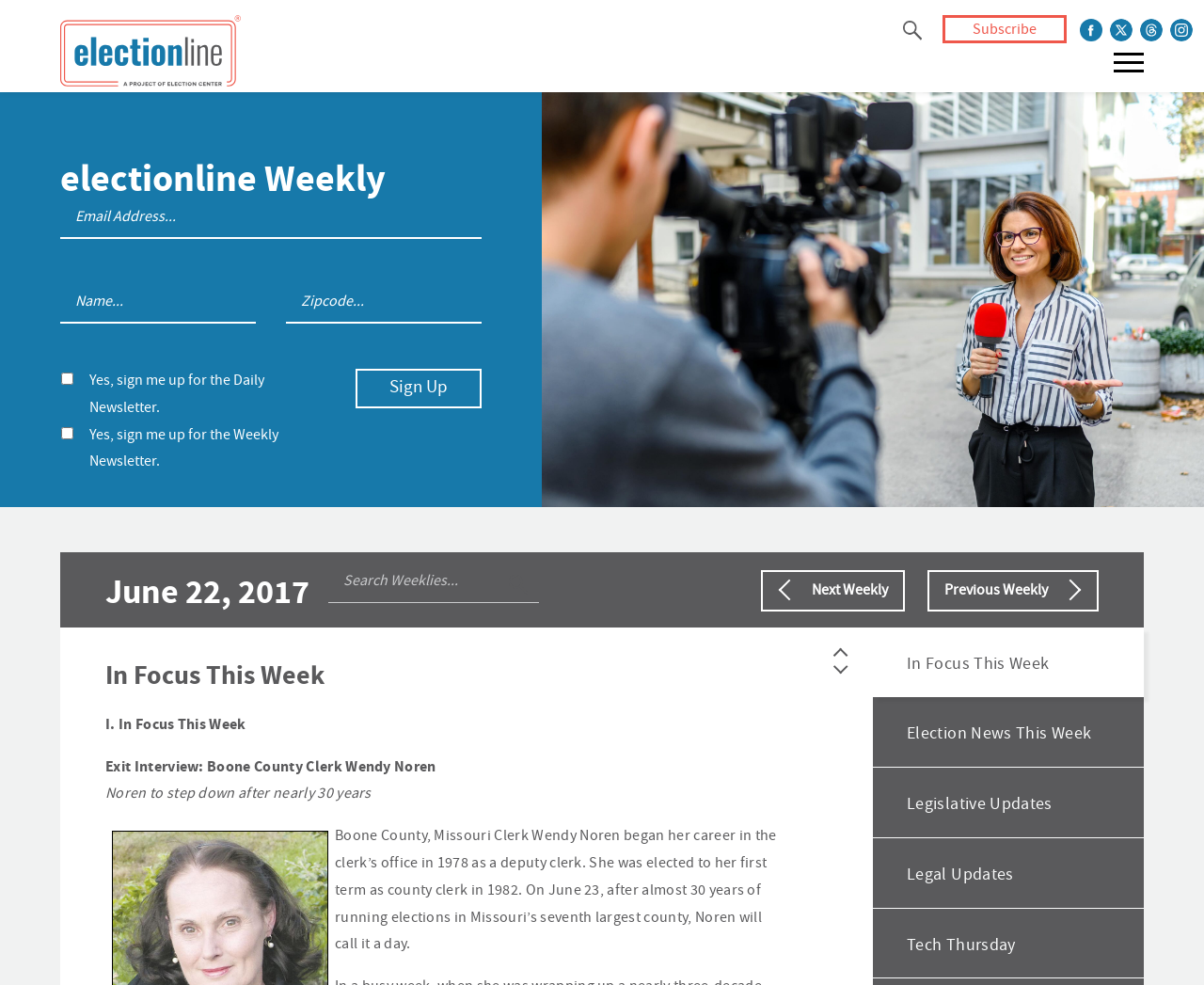Please reply to the following question using a single word or phrase: 
How many newsletters can users sign up for?

2